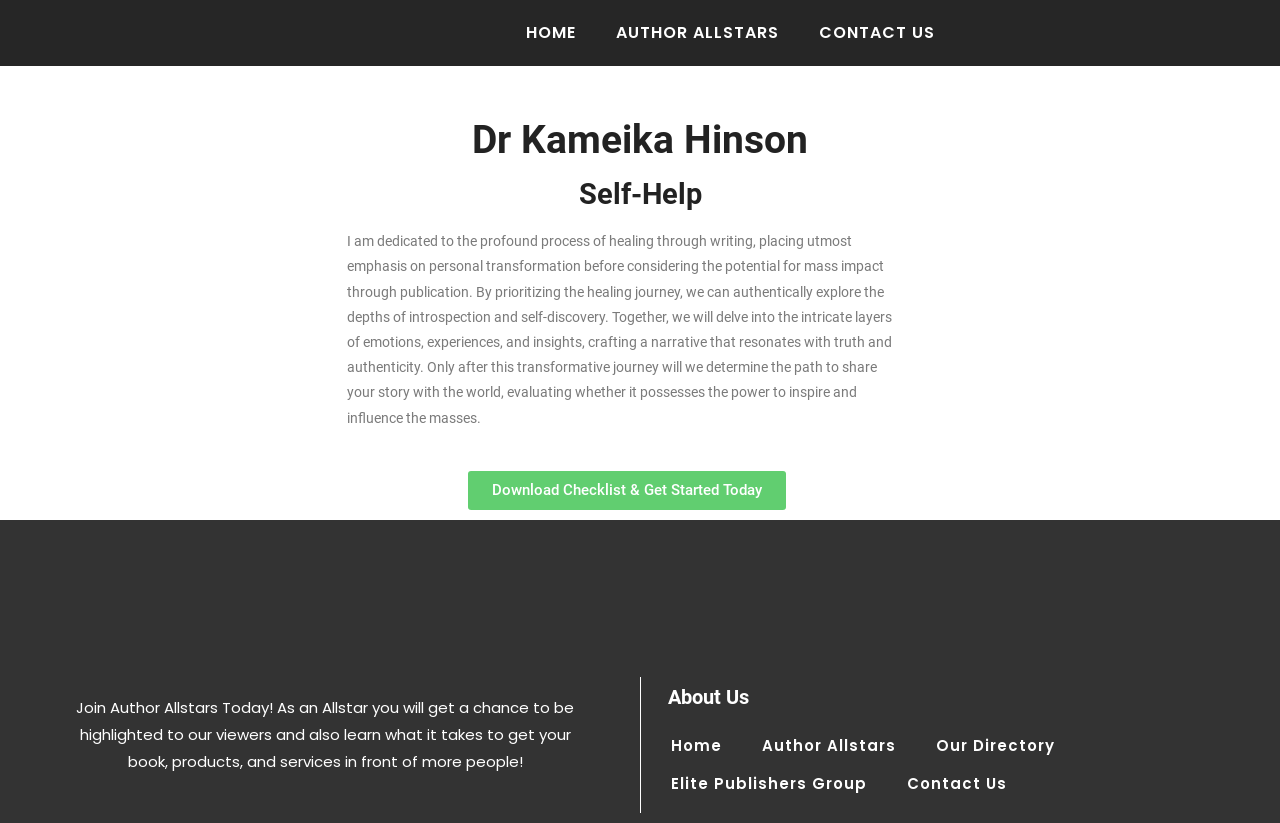Identify the bounding box coordinates of the element to click to follow this instruction: 'Contact us by clicking the link'. Ensure the coordinates are four float values between 0 and 1, provided as [left, top, right, bottom].

[0.625, 0.012, 0.746, 0.068]